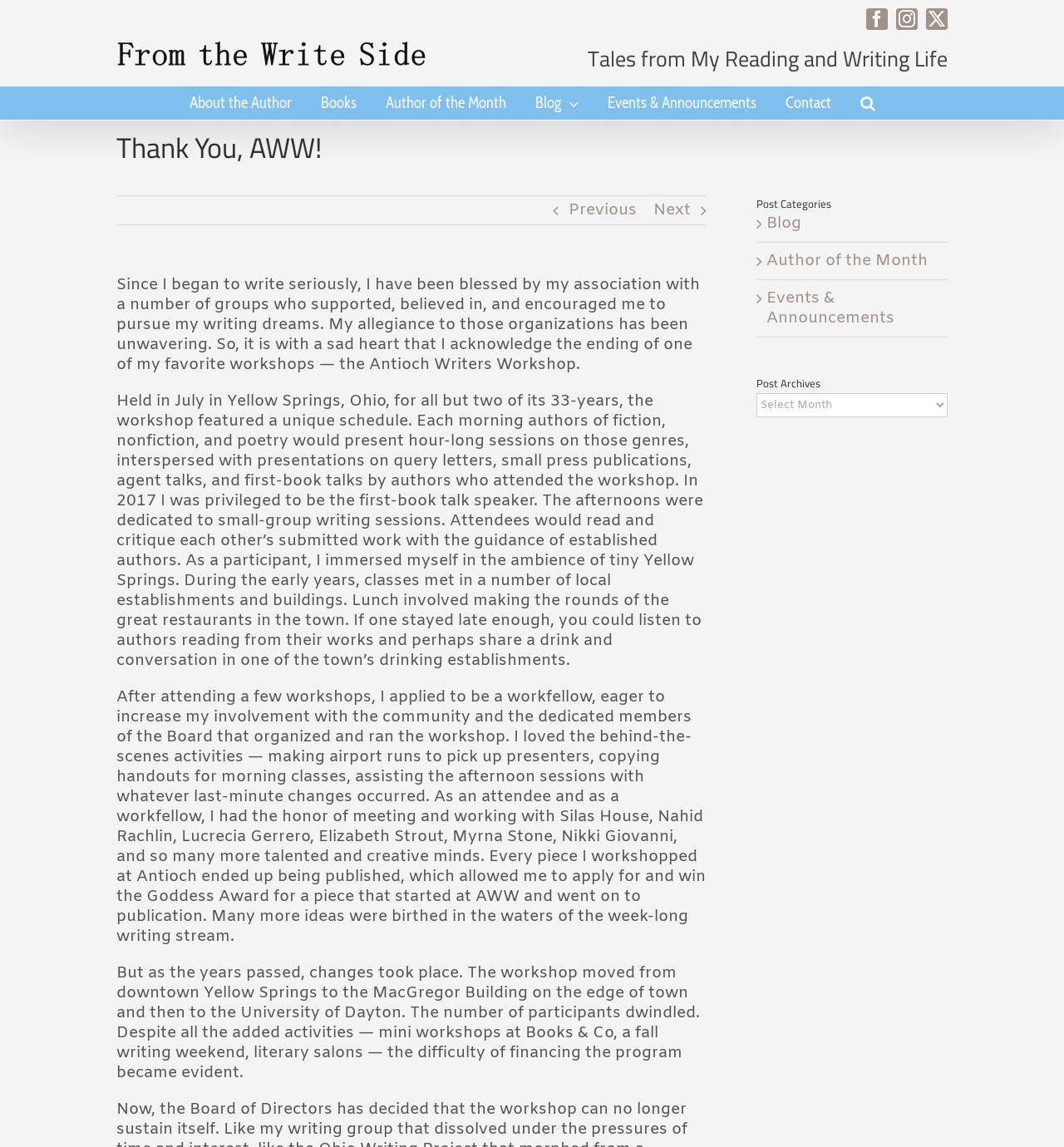Use a single word or phrase to answer the question: 
What is the author's writing genre?

Fiction, nonfiction, poetry